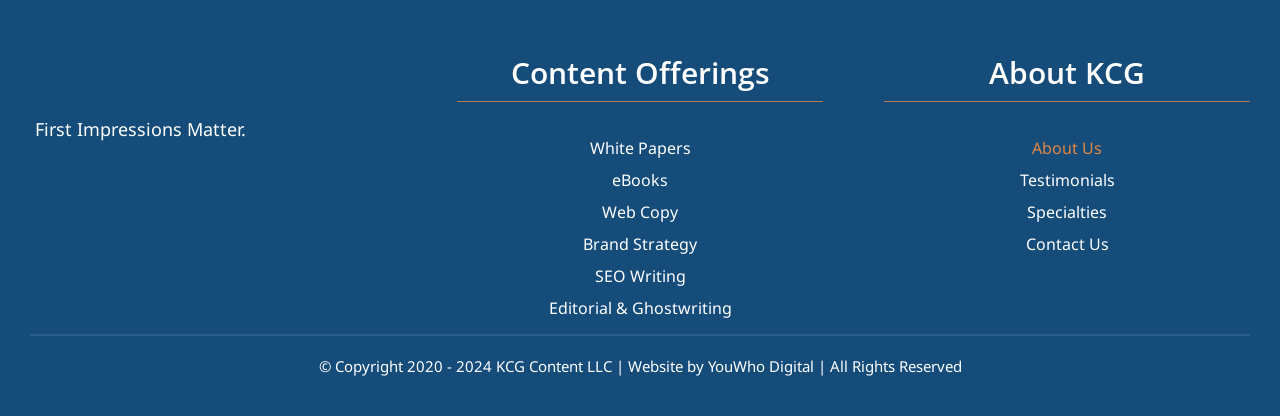Can you show the bounding box coordinates of the region to click on to complete the task described in the instruction: "Check the Copyright information"?

[0.249, 0.856, 0.751, 0.904]